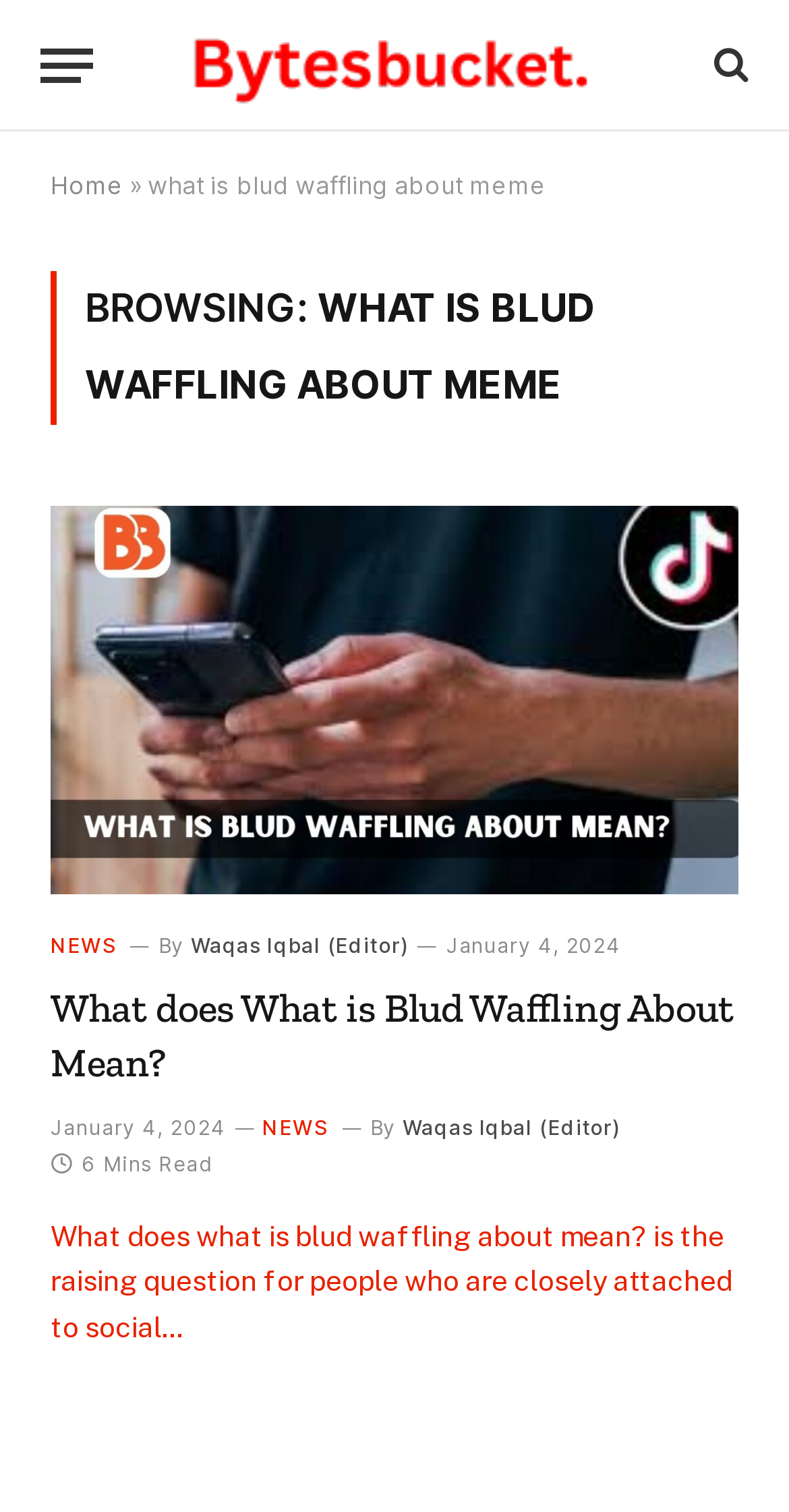What is the main heading displayed on the webpage? Please provide the text.

BROWSING: WHAT IS BLUD WAFFLING ABOUT MEME